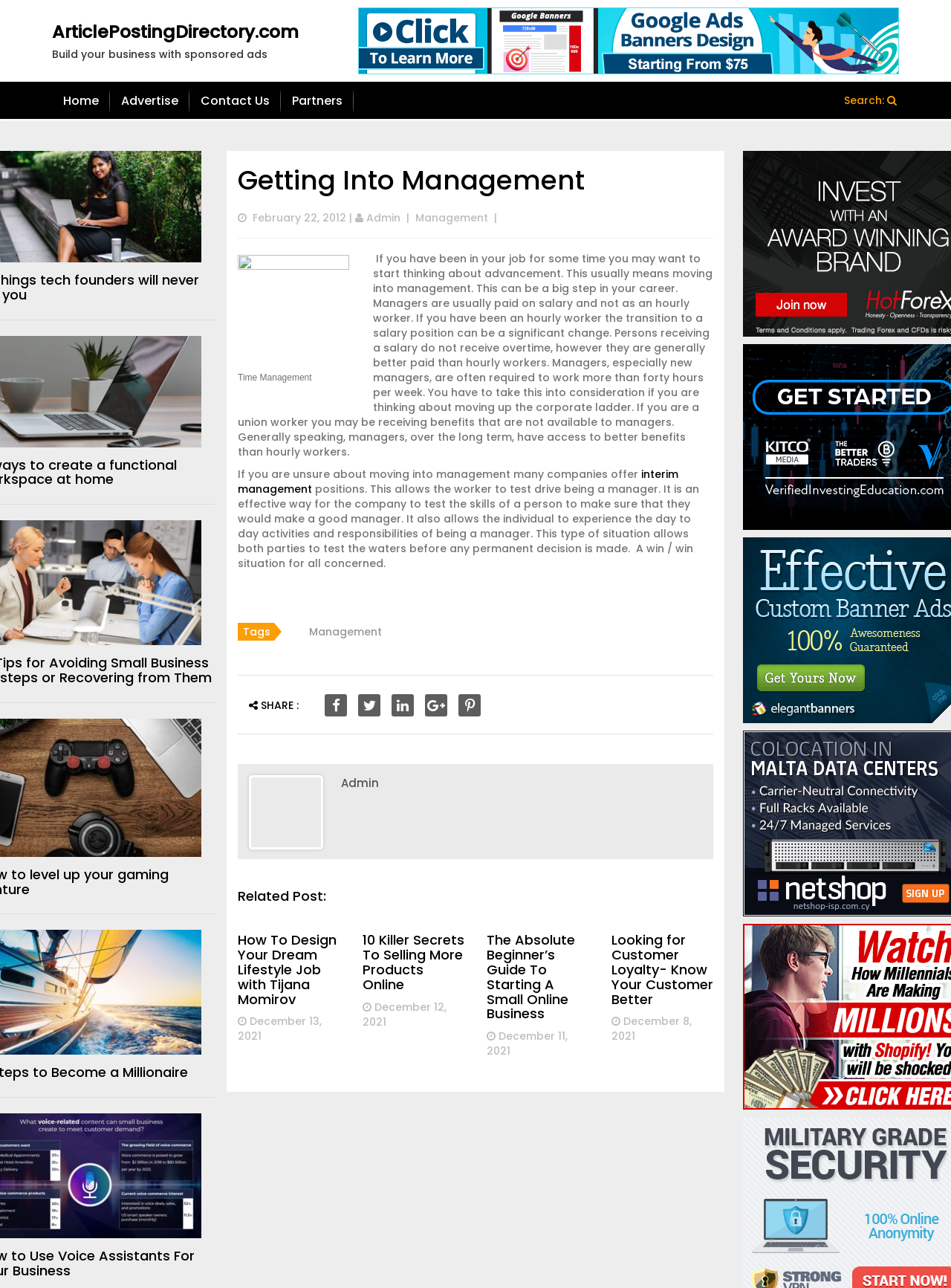Provide the bounding box coordinates for the area that should be clicked to complete the instruction: "Share the article on social media".

[0.341, 0.539, 0.365, 0.556]